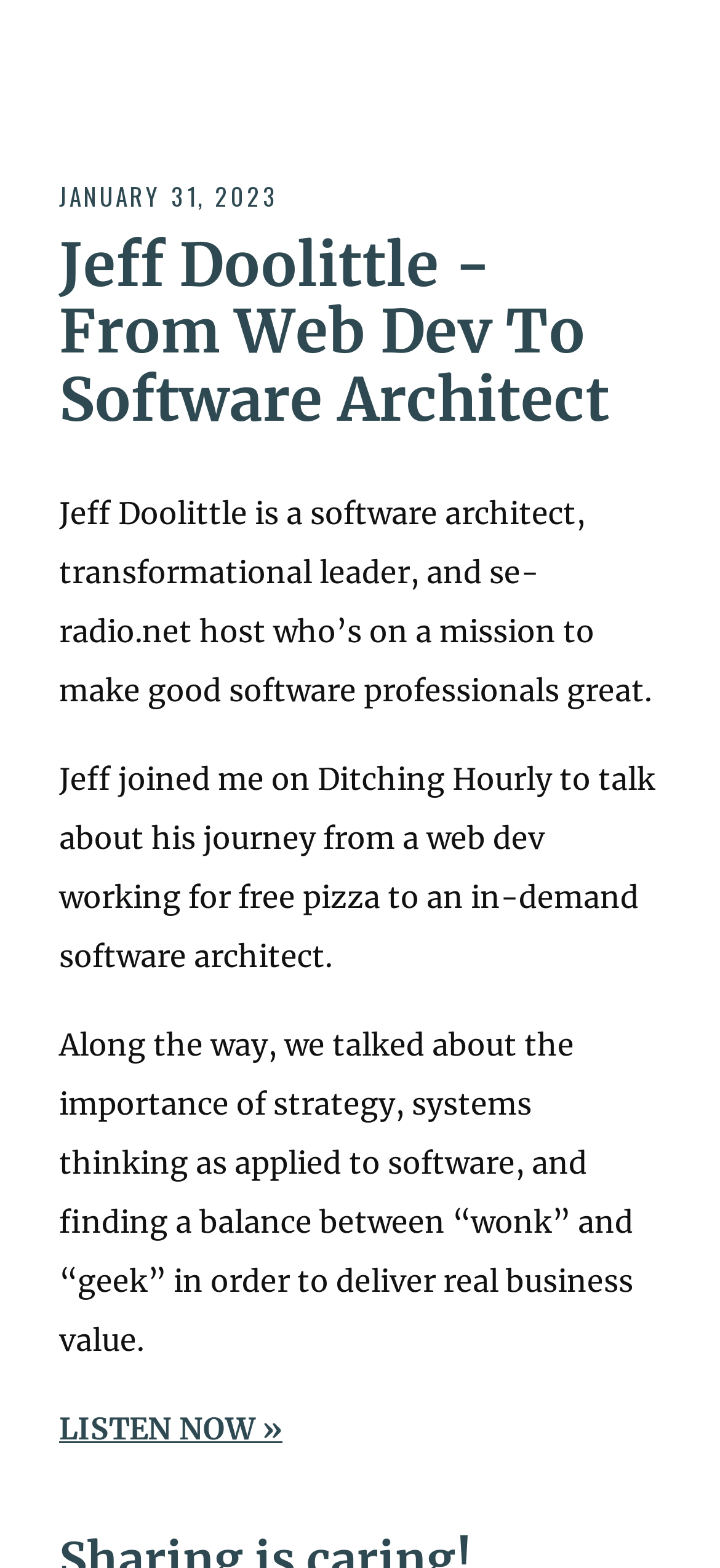Extract the main title from the webpage and generate its text.

Jeff Doolittle - From Web Dev To Software Architect